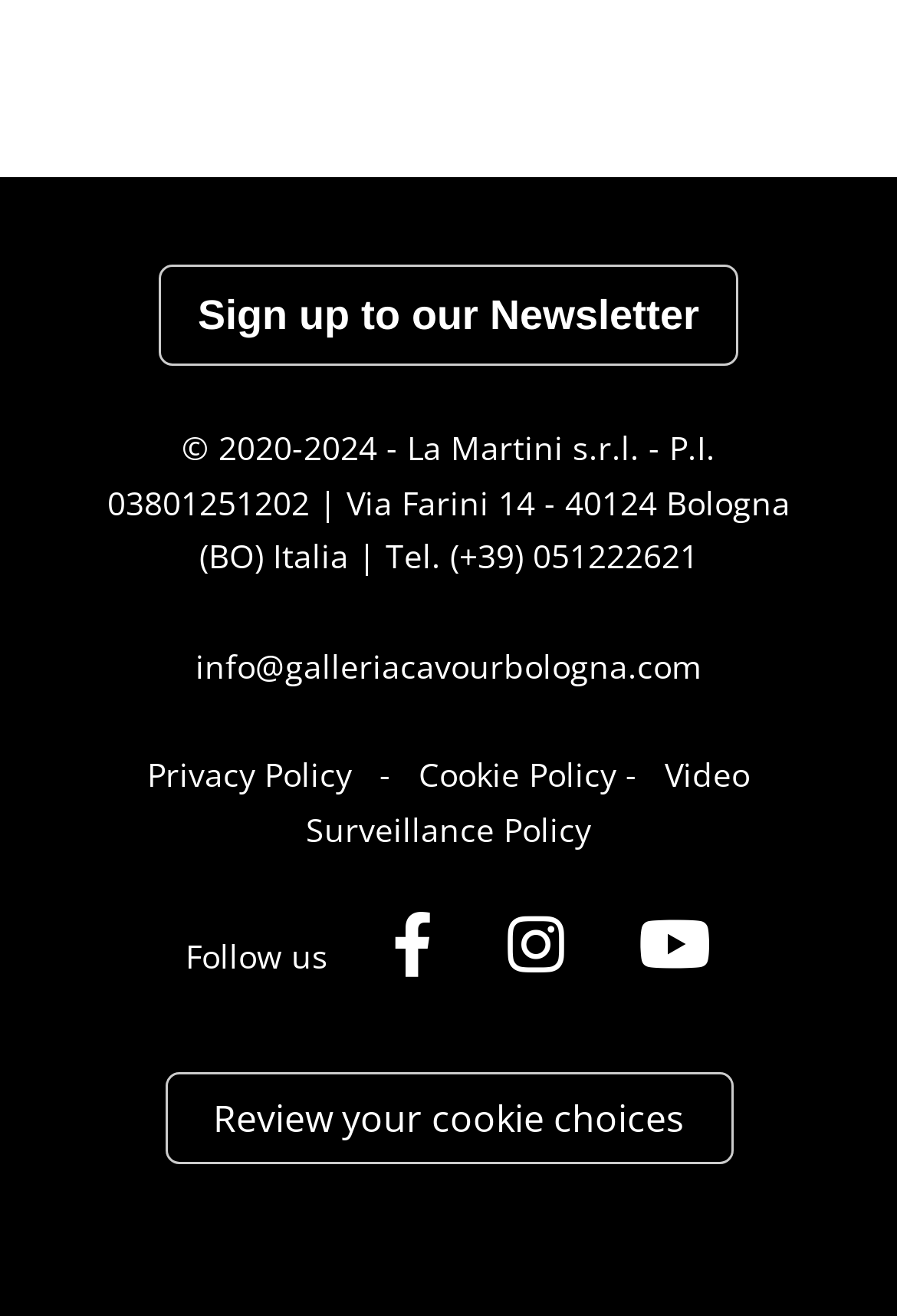Please locate the bounding box coordinates for the element that should be clicked to achieve the following instruction: "Follow on Facebook". Ensure the coordinates are given as four float numbers between 0 and 1, i.e., [left, top, right, bottom].

[0.427, 0.71, 0.565, 0.743]